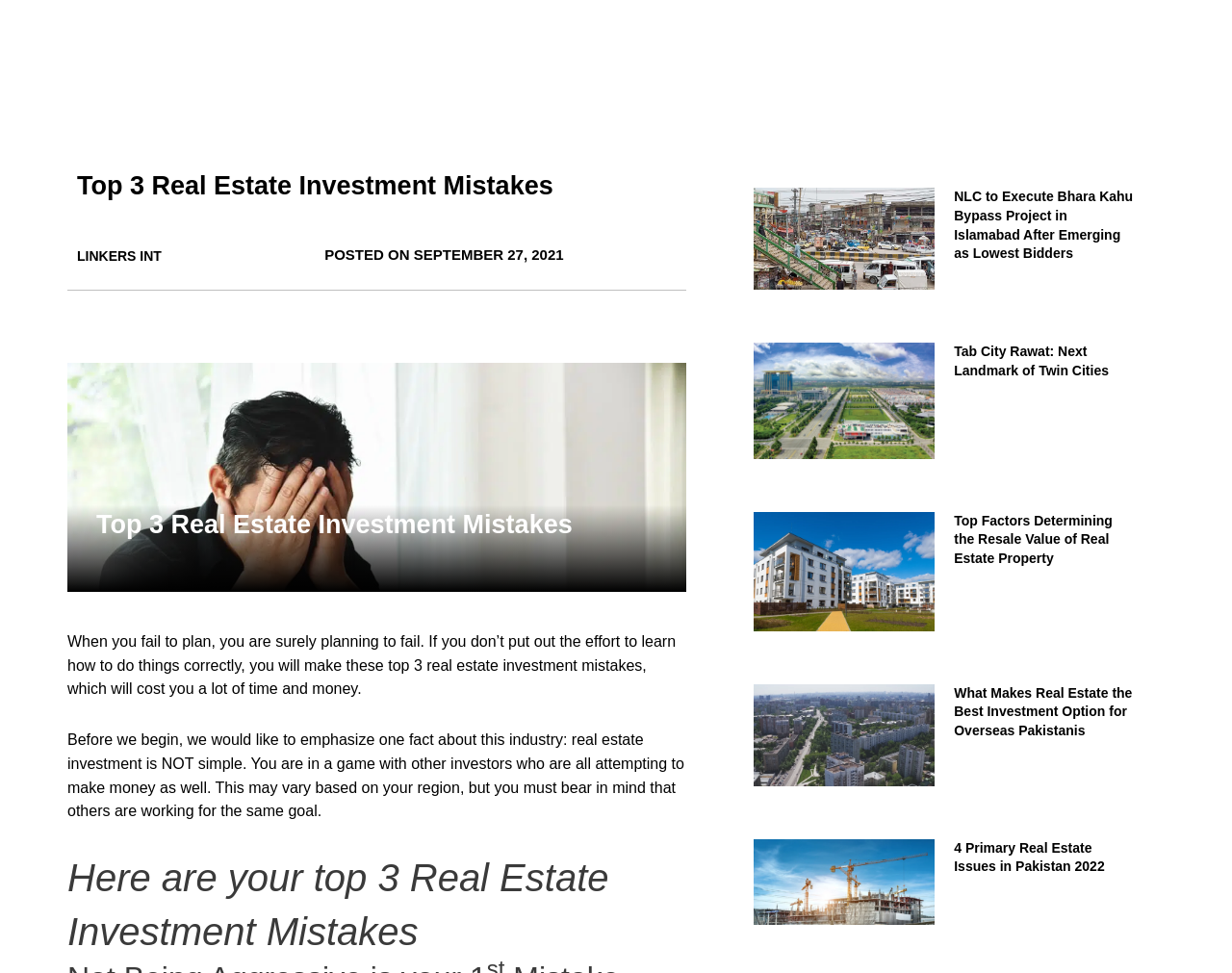Find and provide the bounding box coordinates for the UI element described here: "Posted On September 27, 2021". The coordinates should be given as four float numbers between 0 and 1: [left, top, right, bottom].

[0.263, 0.251, 0.458, 0.275]